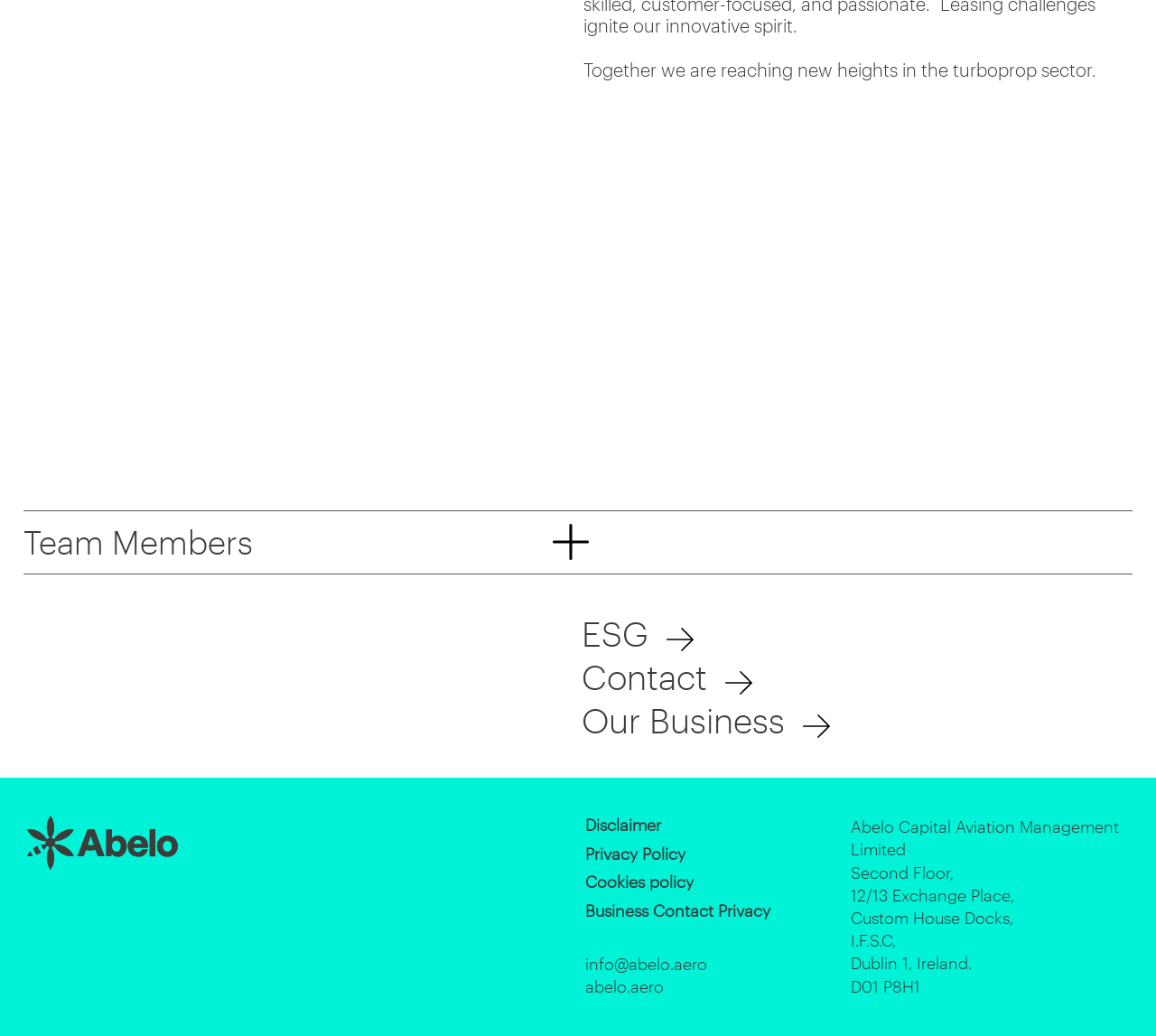What is the company name mentioned on the webpage?
Answer the question with a single word or phrase by looking at the picture.

Abelo Capital Aviation Management Limited